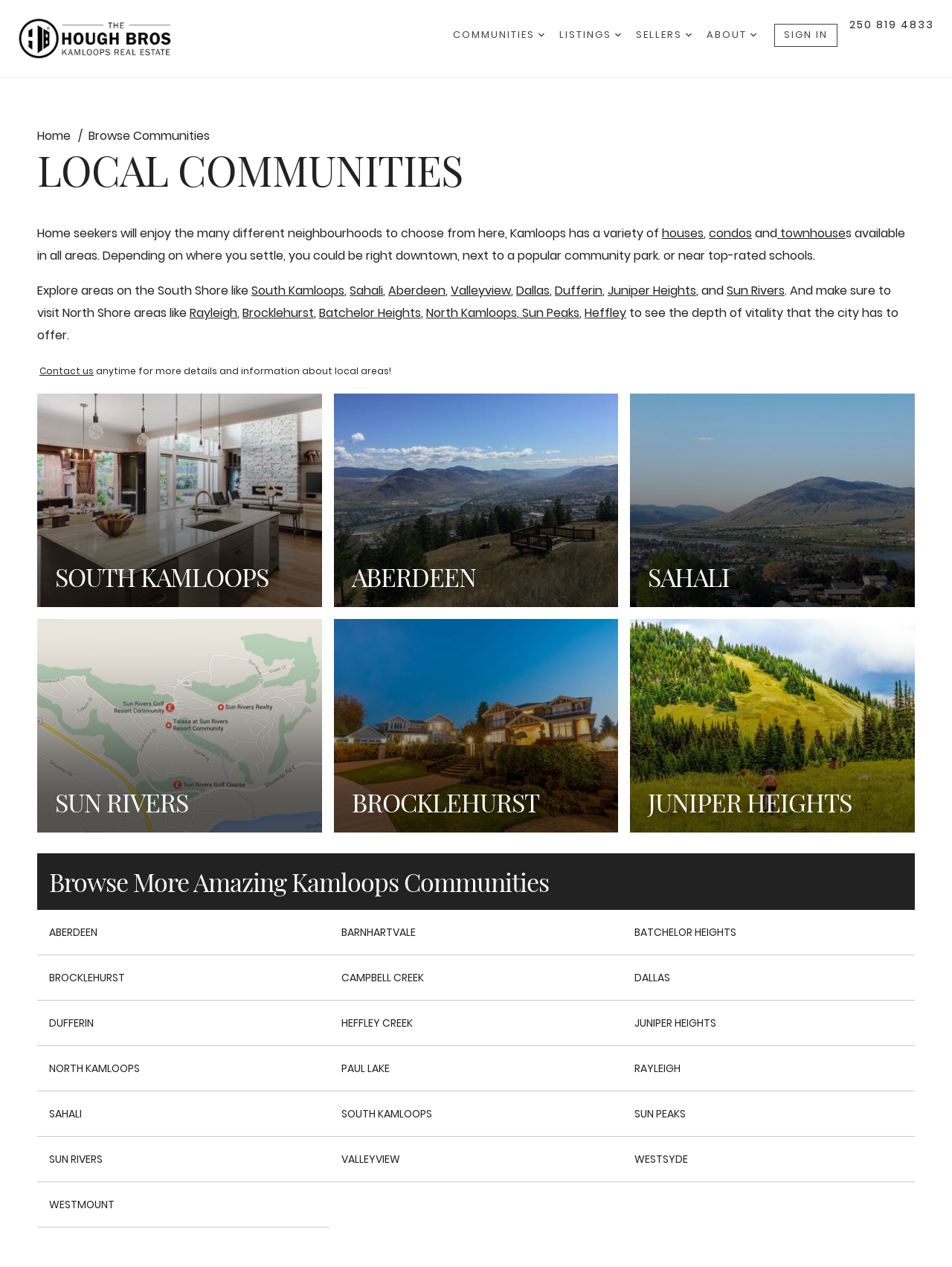Locate the bounding box coordinates of the clickable part needed for the task: "Click on the 'South Kamloops' link".

[0.039, 0.311, 0.338, 0.479]